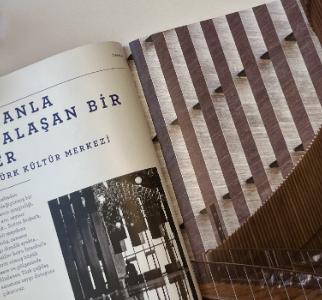Outline with detail what the image portrays.

The image showcases a beautifully designed magazine spread featuring a striking architectural piece. The left side displays a black-and-white photograph that captures the intricate details of a structure, likely the Atatürk Cultural Centre, emphasizing its modern design and artistic elements. Adjacent to this image is a section of text in Turkish, prominently stating "Tarihi Türk Hamamları" (Historical Turkish Baths), suggesting a thematic connection to cultural heritage. 

The right side of the page presents a vibrant depiction of a structure characterized by vertical wood slats that differentially catch the light, creating a dynamic visual interplay. This juxtaposition of historical and contemporary design elements highlights a narrative of cultural convergence. The layout invites readers to explore the deeper connections between Turkey's architectural past and present, making this spread not only visually appealing but also rich in cultural significance.